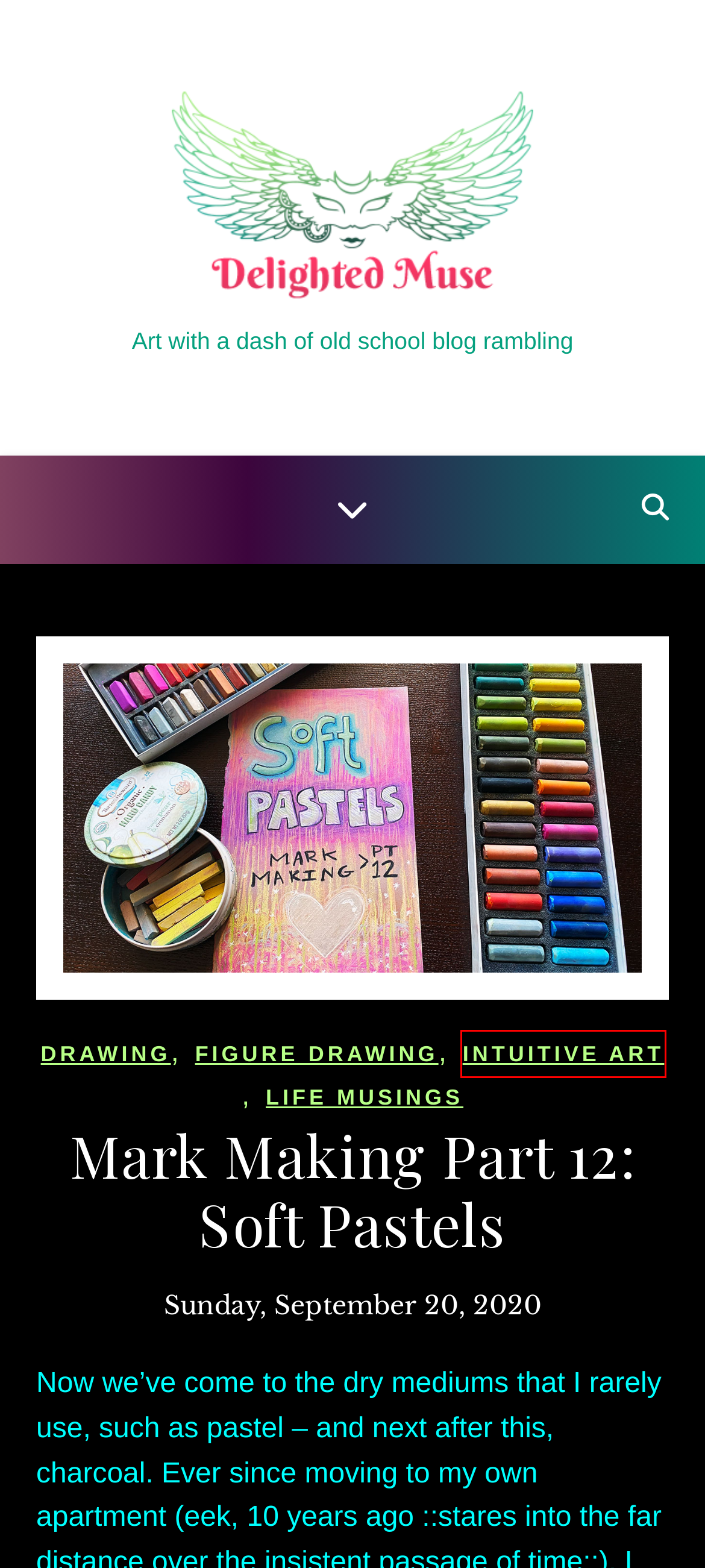You are provided with a screenshot of a webpage highlighting a UI element with a red bounding box. Choose the most suitable webpage description that matches the new page after clicking the element in the bounding box. Here are the candidates:
A. Drawing – Delighted Muse
B. Traditional Painting – Delighted Muse
C. pastel pencils – Delighted Muse
D. gesture drawings – Delighted Muse
E. Life Musings – Delighted Muse
F. Delighted Muse – Art with a dash of old school blog rambling
G. Figure Drawing – Delighted Muse
H. Intuitive Art – Delighted Muse

H